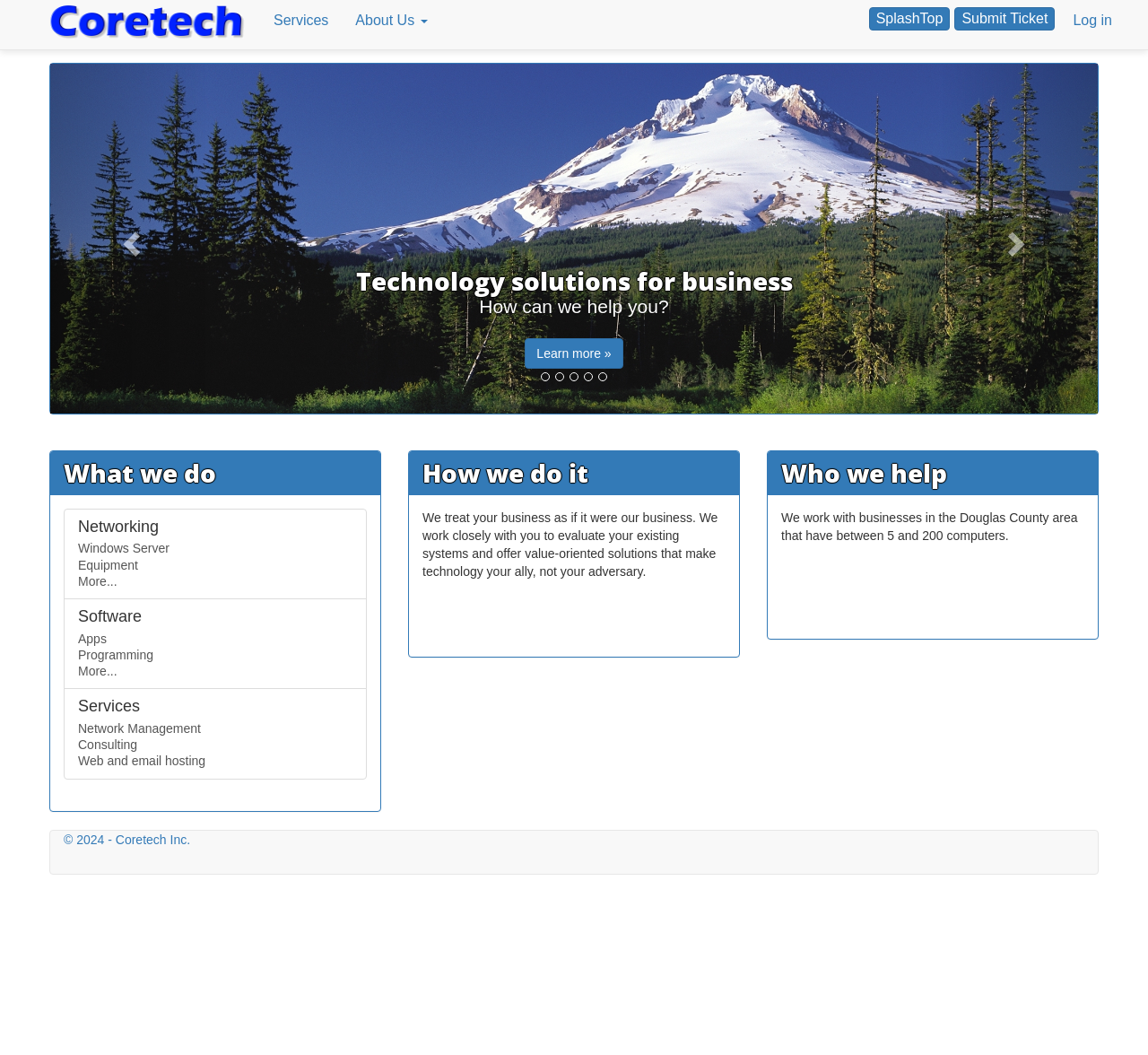Specify the bounding box coordinates of the area that needs to be clicked to achieve the following instruction: "Click the 'Log in' link".

[0.923, 0.007, 0.98, 0.032]